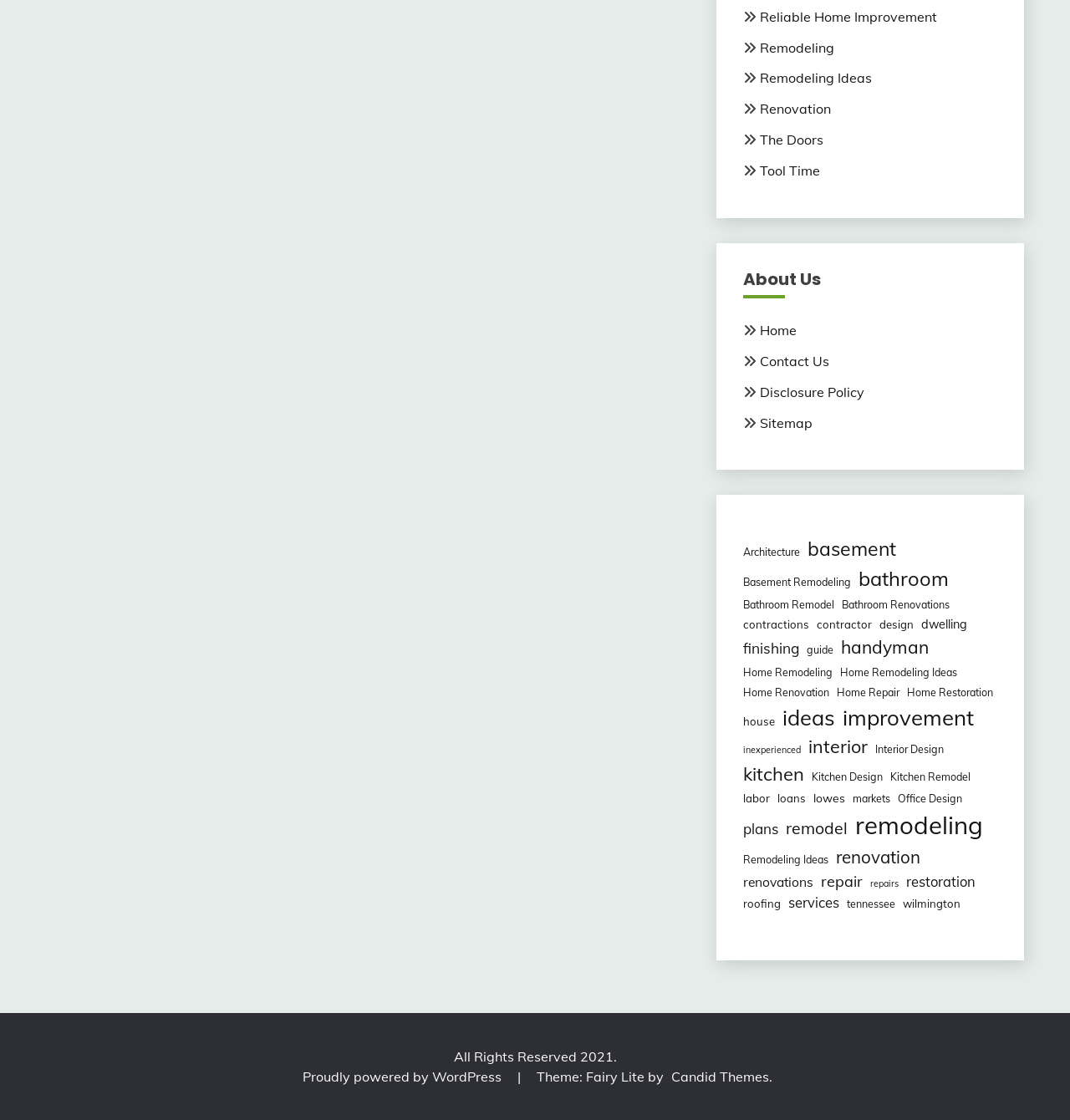Find the bounding box coordinates for the area you need to click to carry out the instruction: "Click on 'About Us'". The coordinates should be four float numbers between 0 and 1, indicated as [left, top, right, bottom].

[0.694, 0.241, 0.932, 0.267]